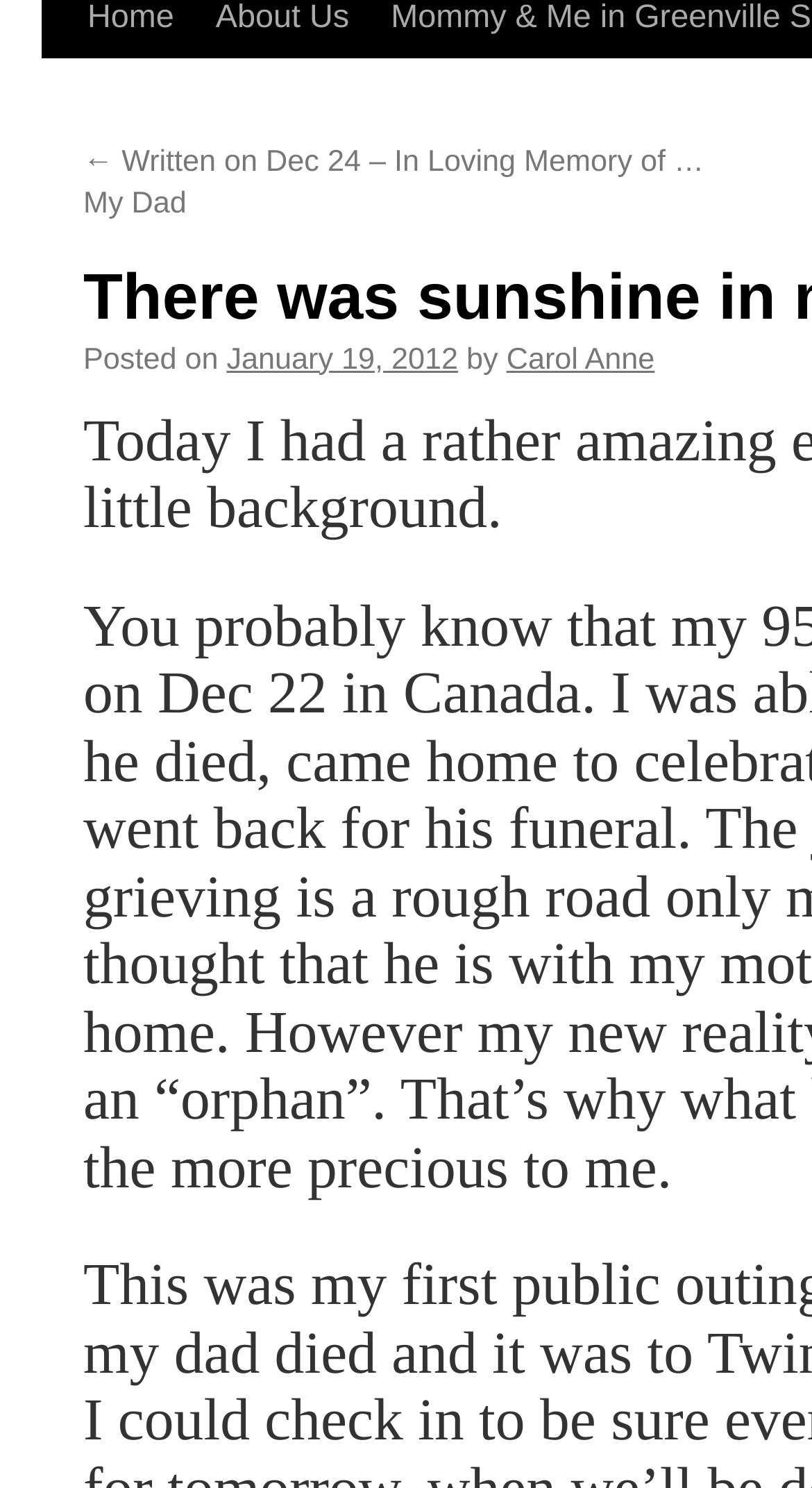Using the format (top-left x, top-left y, bottom-right x, bottom-right y), and given the element description, identify the bounding box coordinates within the screenshot: Carol Anne

[0.624, 0.284, 0.806, 0.306]